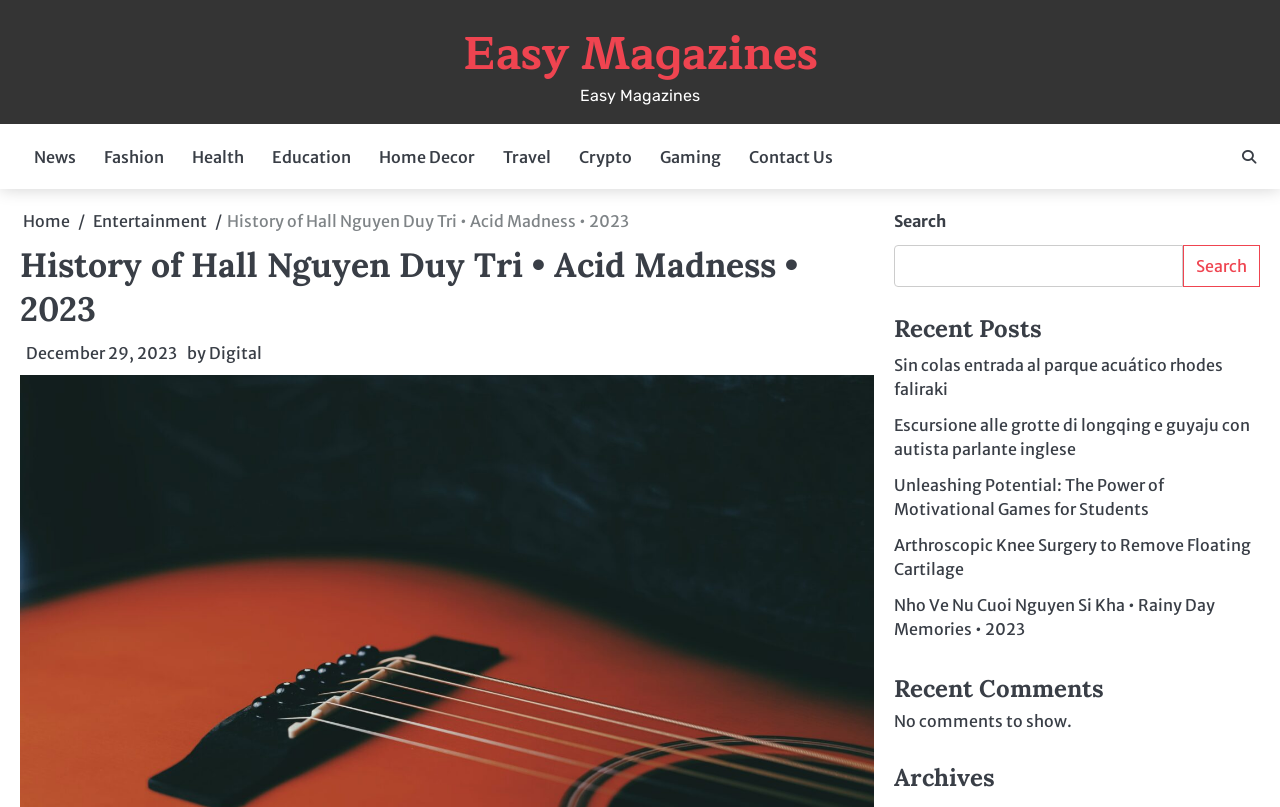What is the main title displayed on this webpage?

History of Hall Nguyen Duy Tri • Acid Madness • 2023